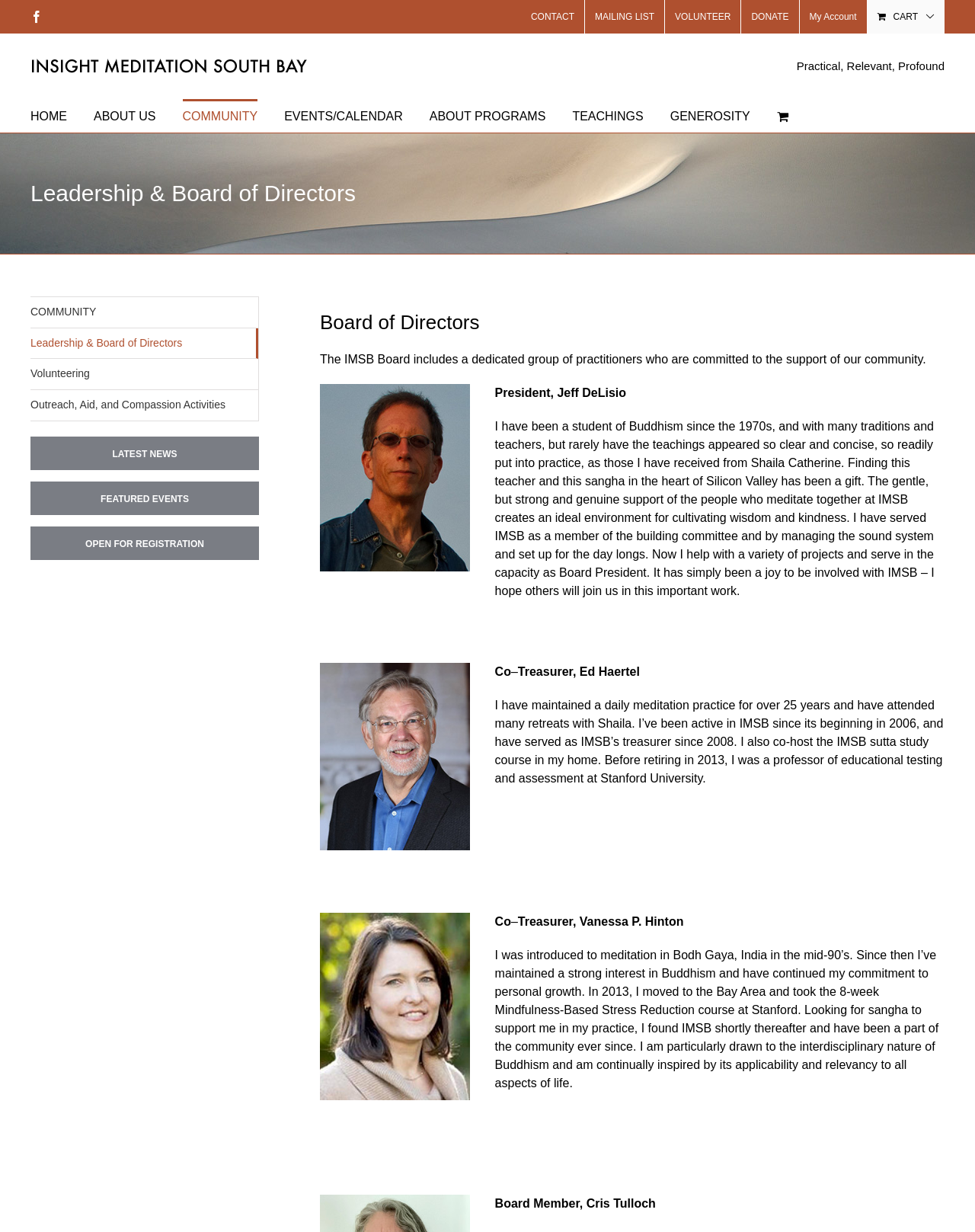Find the bounding box coordinates of the element I should click to carry out the following instruction: "Contact Us".

[0.534, 0.0, 0.599, 0.027]